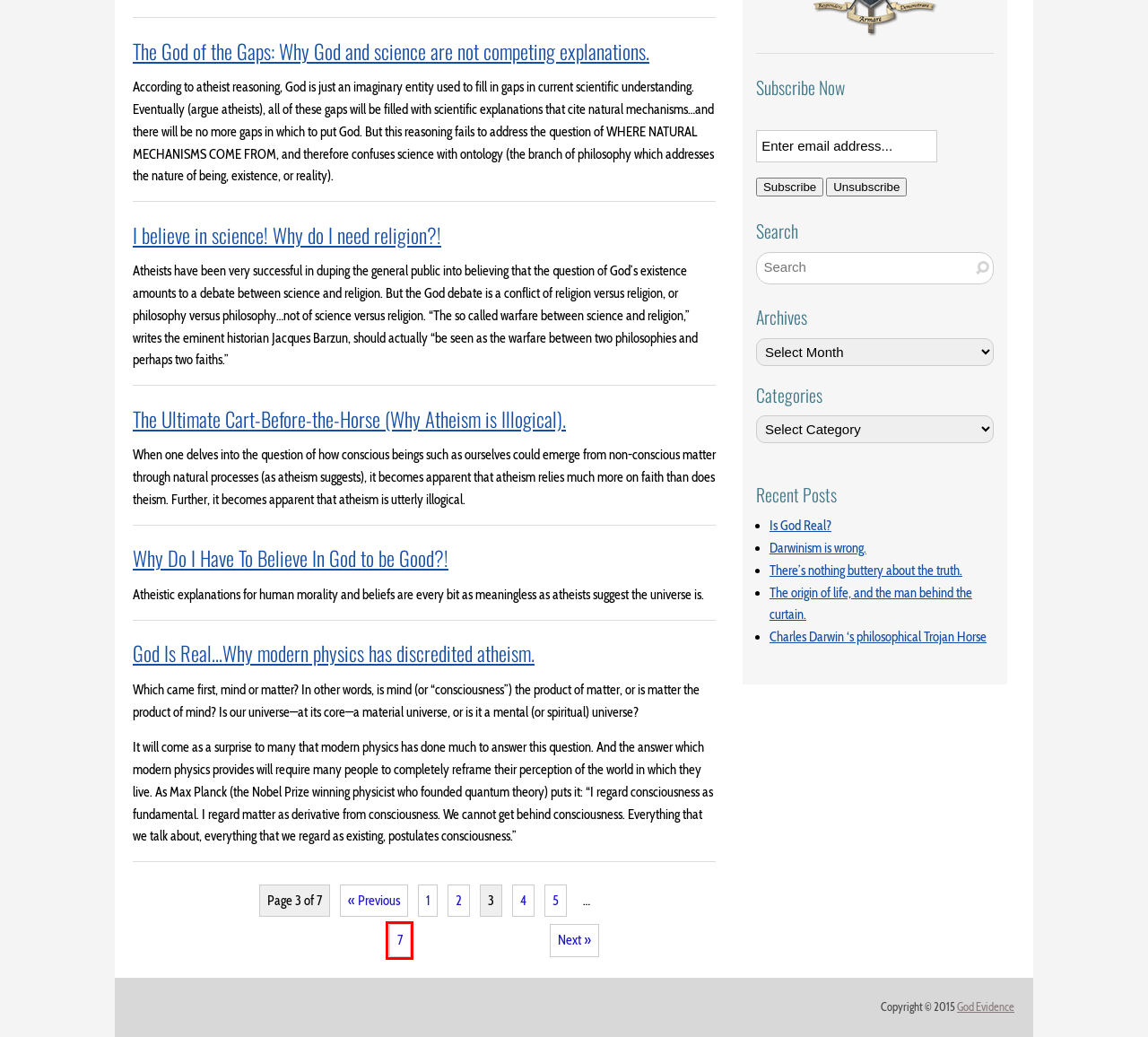Given a screenshot of a webpage with a red bounding box, please pick the webpage description that best fits the new webpage after clicking the element inside the bounding box. Here are the candidates:
A. a case for god Archives - God Evidence • Does God Exist?
B. Science vs. religion - I believe in science! Why do I need religion?
C. There's nothing buttery about the truth. - God Evidence
D. a case for god Archives - Page 5 of 7 - God Evidence • Does God Exist?
E. Charles Darwin 's philosophical Trojan Horse - God Evidence
F. a case for god Archives - Page 7 of 7 - God Evidence • Does God Exist?
G. God is real...Why Modern Physics Has Discredited Atheism.
H. Is God Real? - God Evidence

F